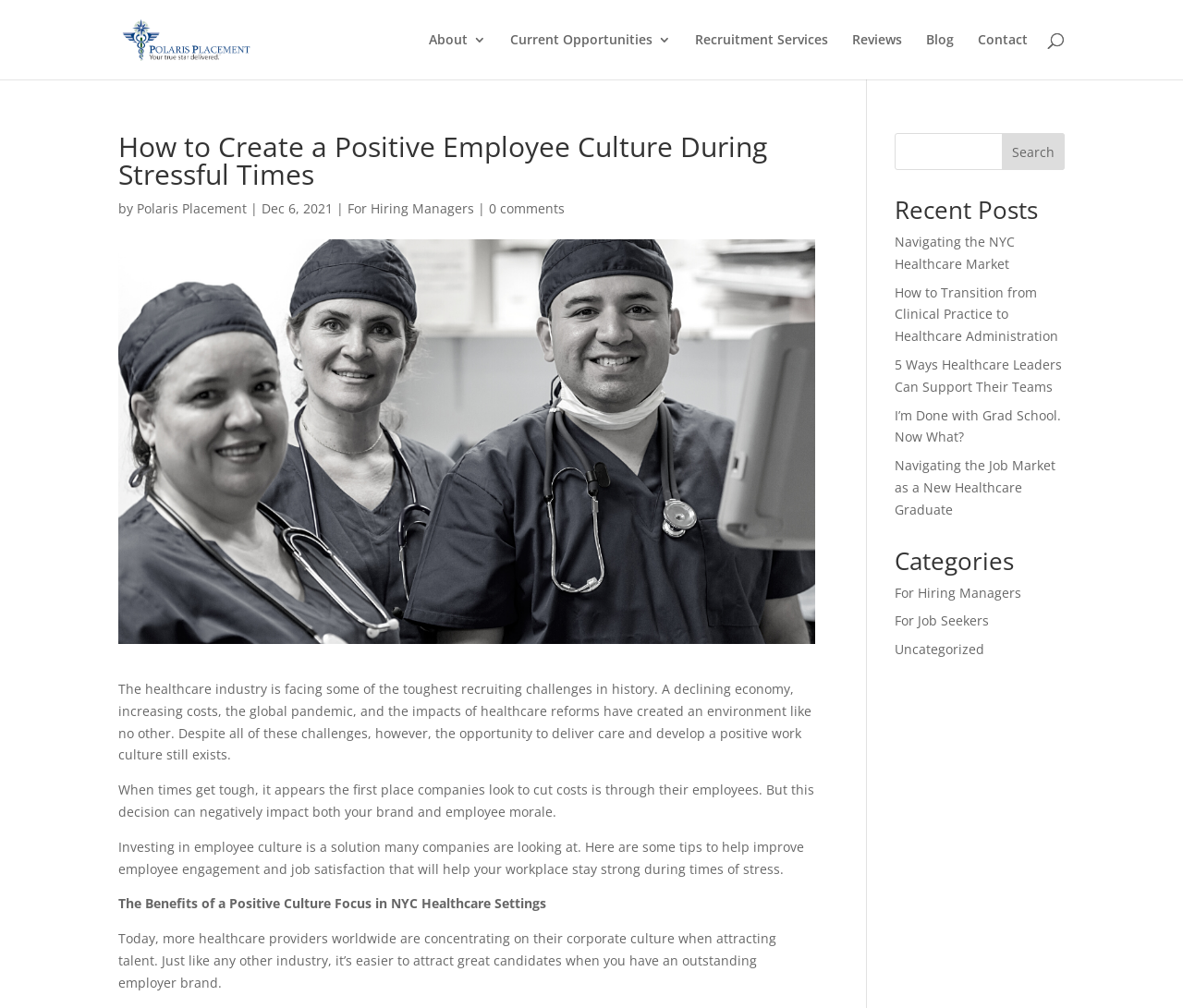Please give a succinct answer to the question in one word or phrase:
How many recent posts are listed?

6